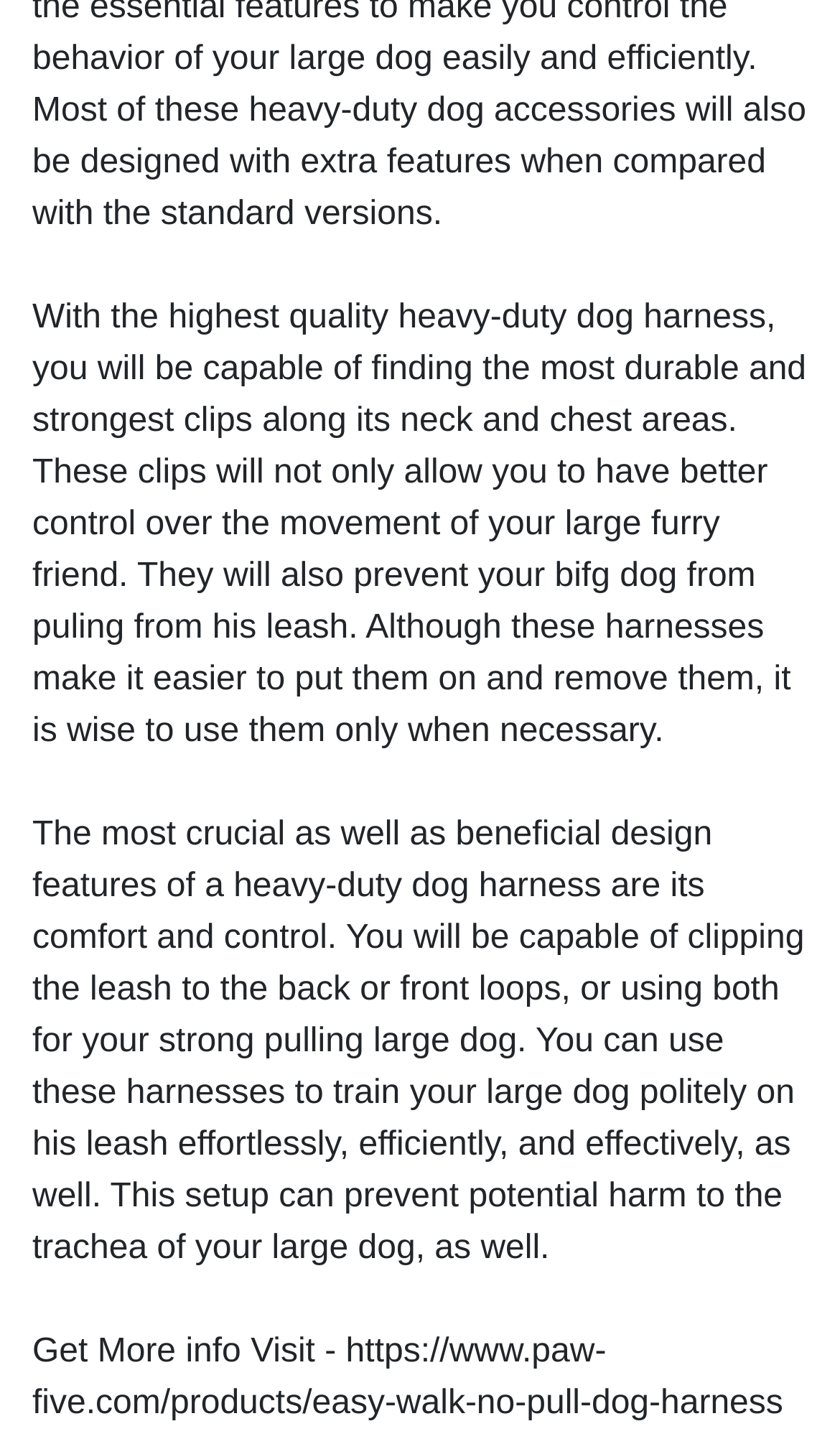Identify the bounding box coordinates of the element that should be clicked to fulfill this task: "Contact via email". The coordinates should be provided as four float numbers between 0 and 1, i.e., [left, top, right, bottom].

[0.286, 0.857, 0.779, 0.883]